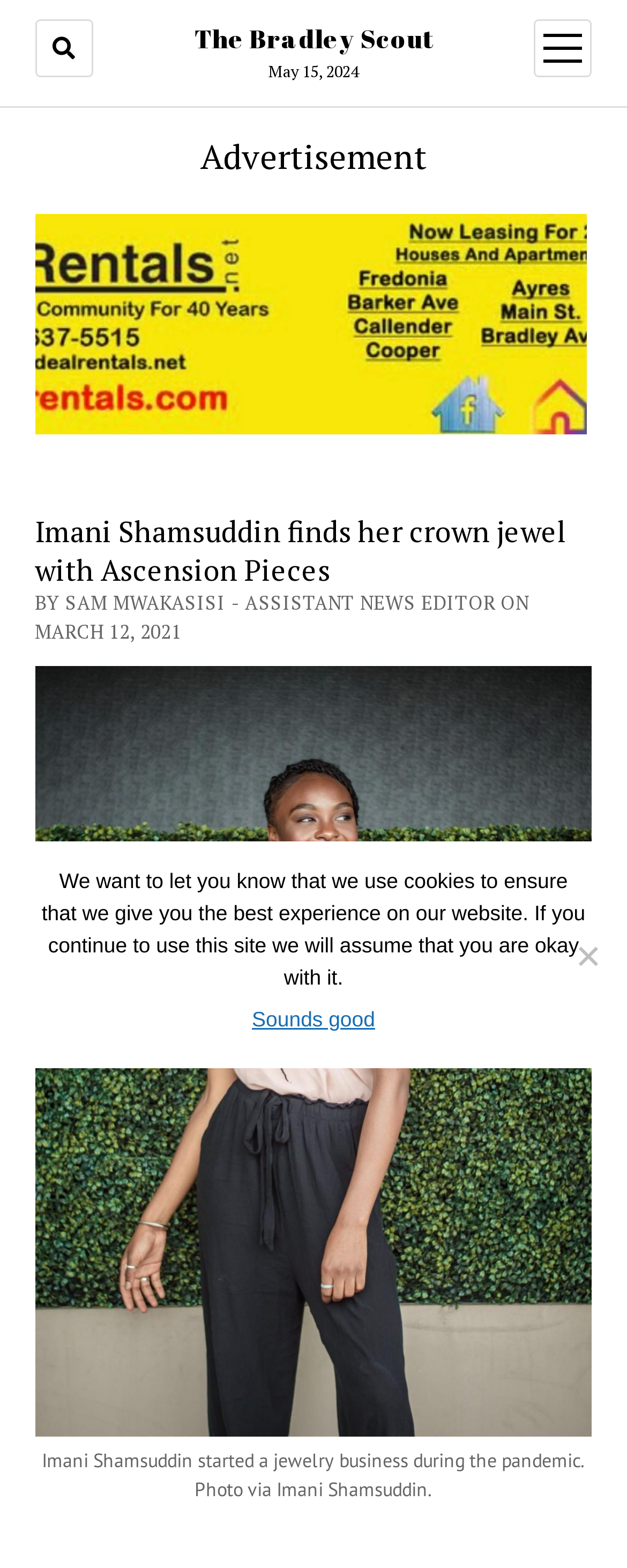Please determine the heading text of this webpage.

Imani Shamsuddin finds her crown jewel with Ascension Pieces